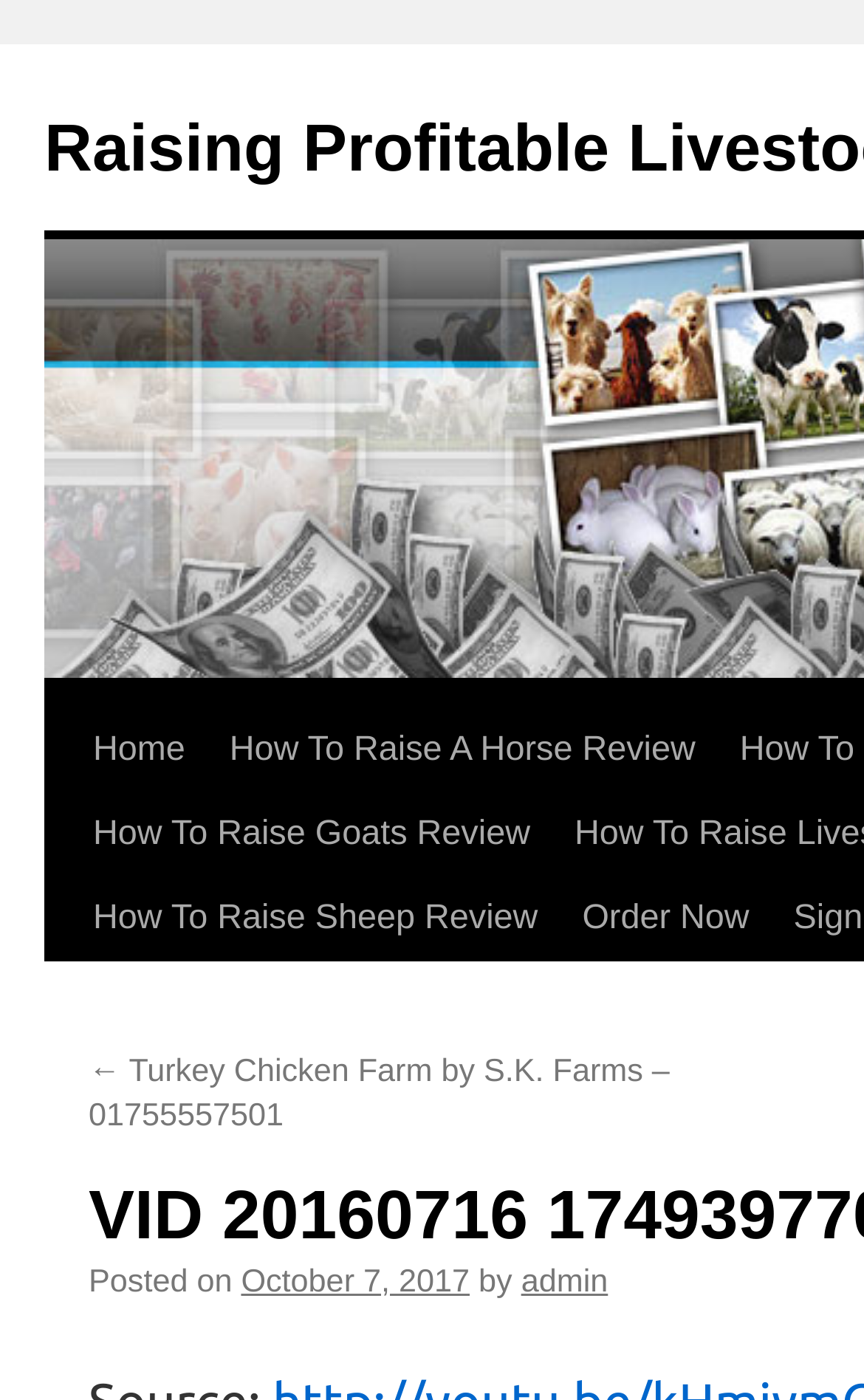Please respond to the question with a concise word or phrase:
What is the date of the posted article?

October 7, 2017